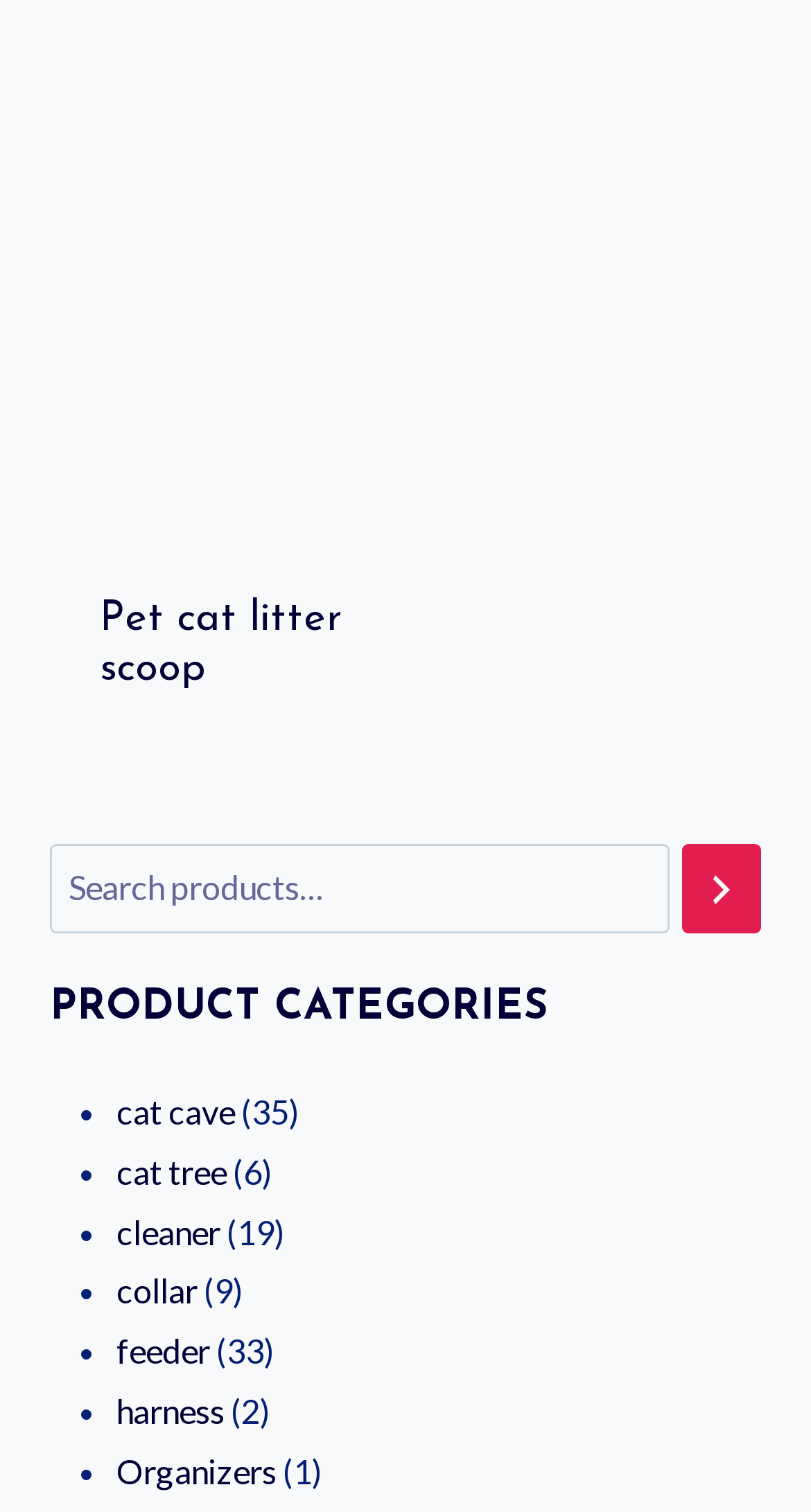Please locate the bounding box coordinates of the region I need to click to follow this instruction: "Share on Facebook".

None